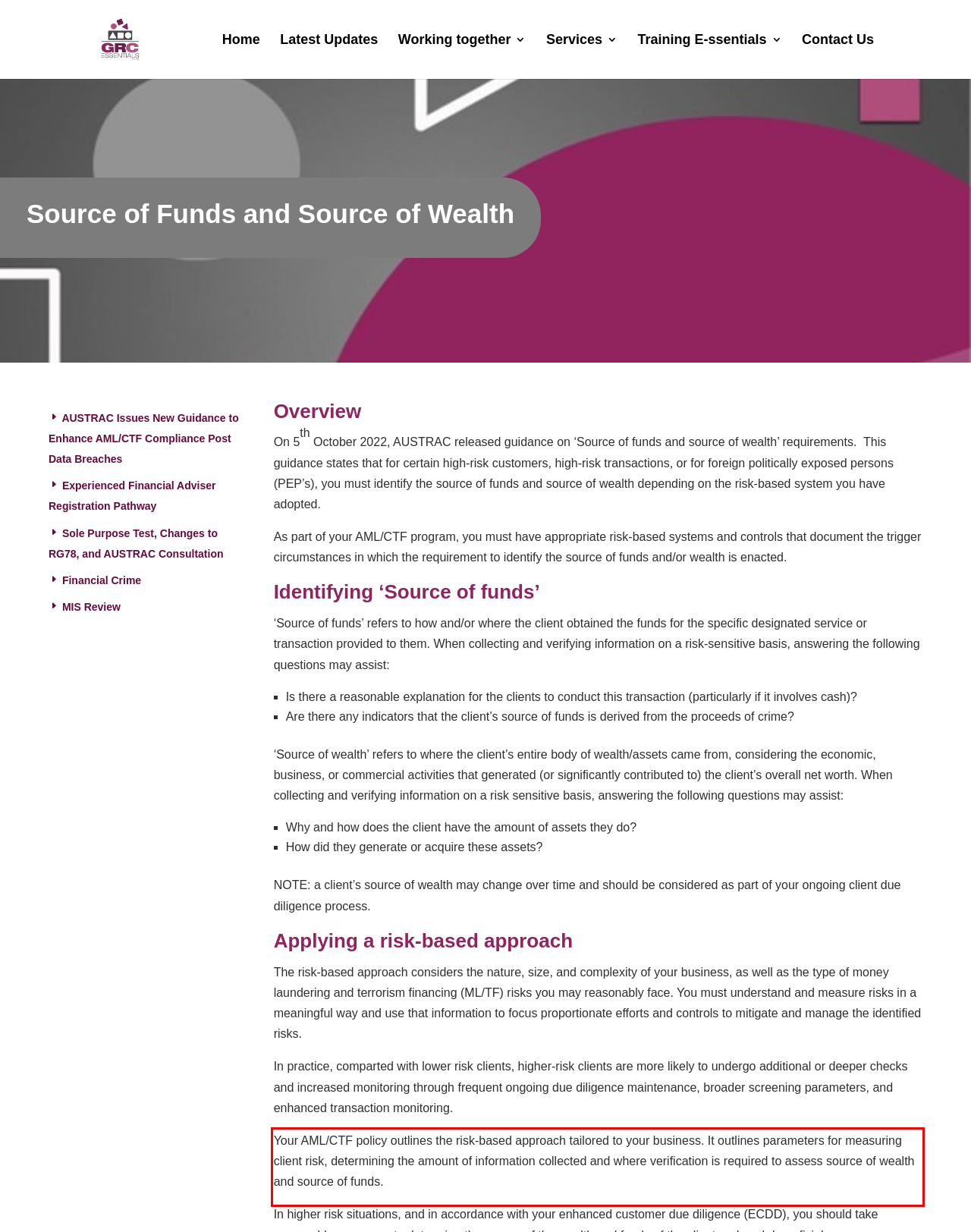There is a screenshot of a webpage with a red bounding box around a UI element. Please use OCR to extract the text within the red bounding box.

Your AML/CTF policy outlines the risk-based approach tailored to your business. It outlines parameters for measuring client risk, determining the amount of information collected and where verification is required to assess source of wealth and source of funds.